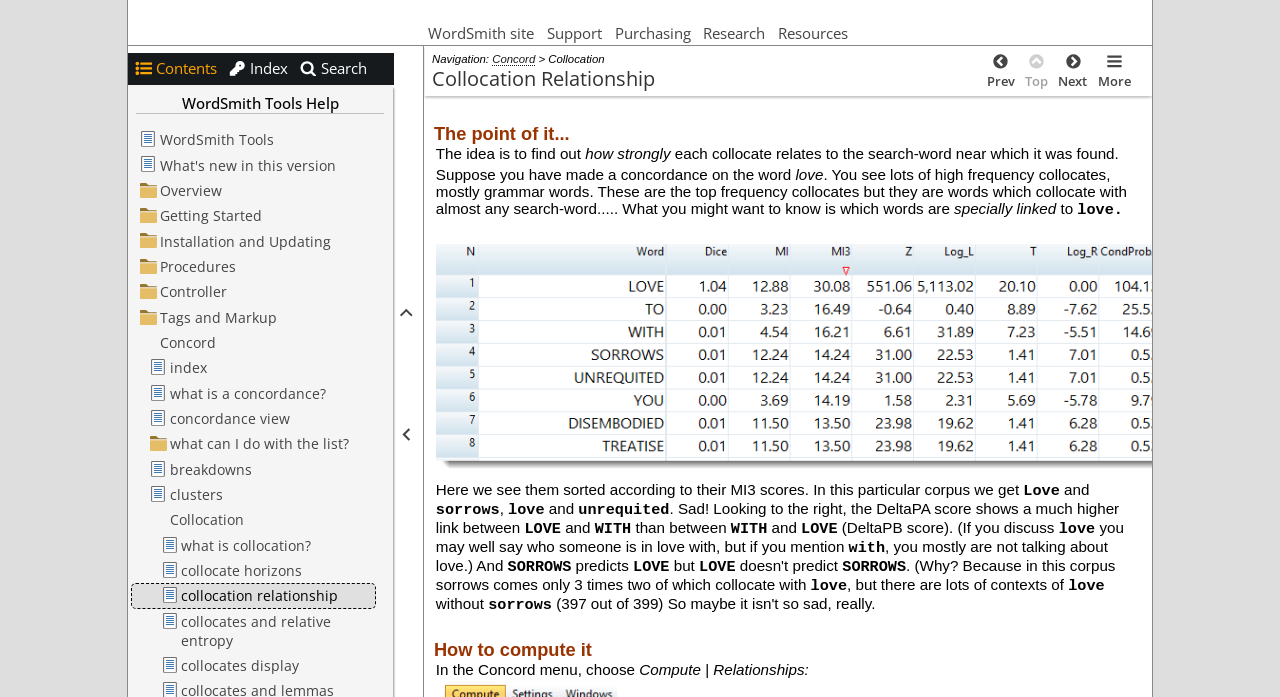Explain the webpage's design and content in an elaborate manner.

This webpage is about collocation relationships, specifically discussing how to find out how strongly each collocate relates to a search word. The page has a navigation menu at the top with links to "WordSmith site", "Support", "Purchasing", "Research", and "Resources". Below the navigation menu, there is a topic navigation section with a link to "Concord" and a heading "Collocation Relationship". 

To the right of the topic navigation section, there are links to "Prev", "Top", "Next", and "More" with accompanying images. The main content of the page is divided into several paragraphs of text, which explain the concept of collocation relationships and how to compute them. The text includes examples with words like "love" and "sorrows" to illustrate the idea.

There are also several buttons and tabs on the page. A "Hide Page Header" button and a "Hide Navigation Pane" button are located on the top right side of the page. Below the navigation menu, there is a tab list with tabs for "Contents", "Index", and "Search". The "Contents" tab is currently selected.